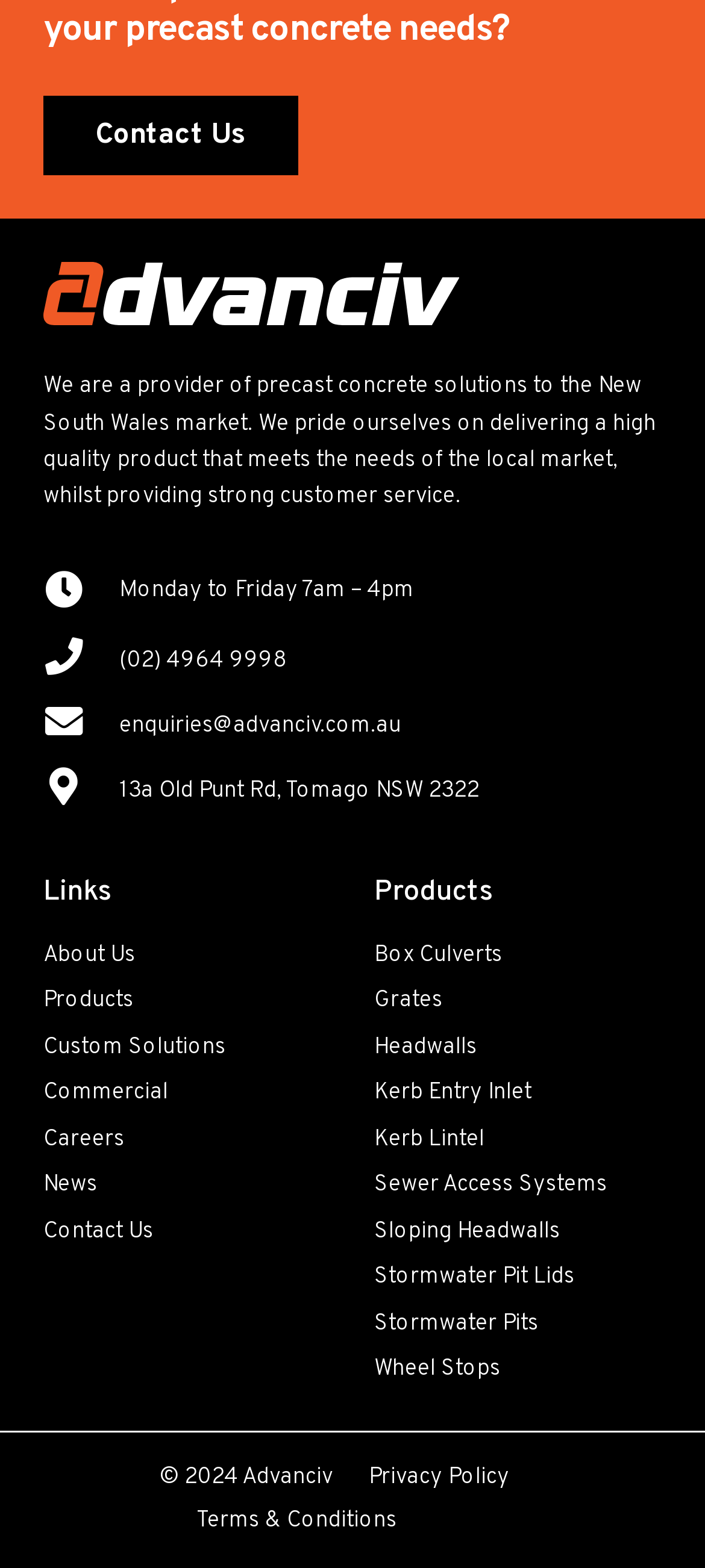Please reply with a single word or brief phrase to the question: 
What are the office hours?

Monday to Friday 7am – 4pm